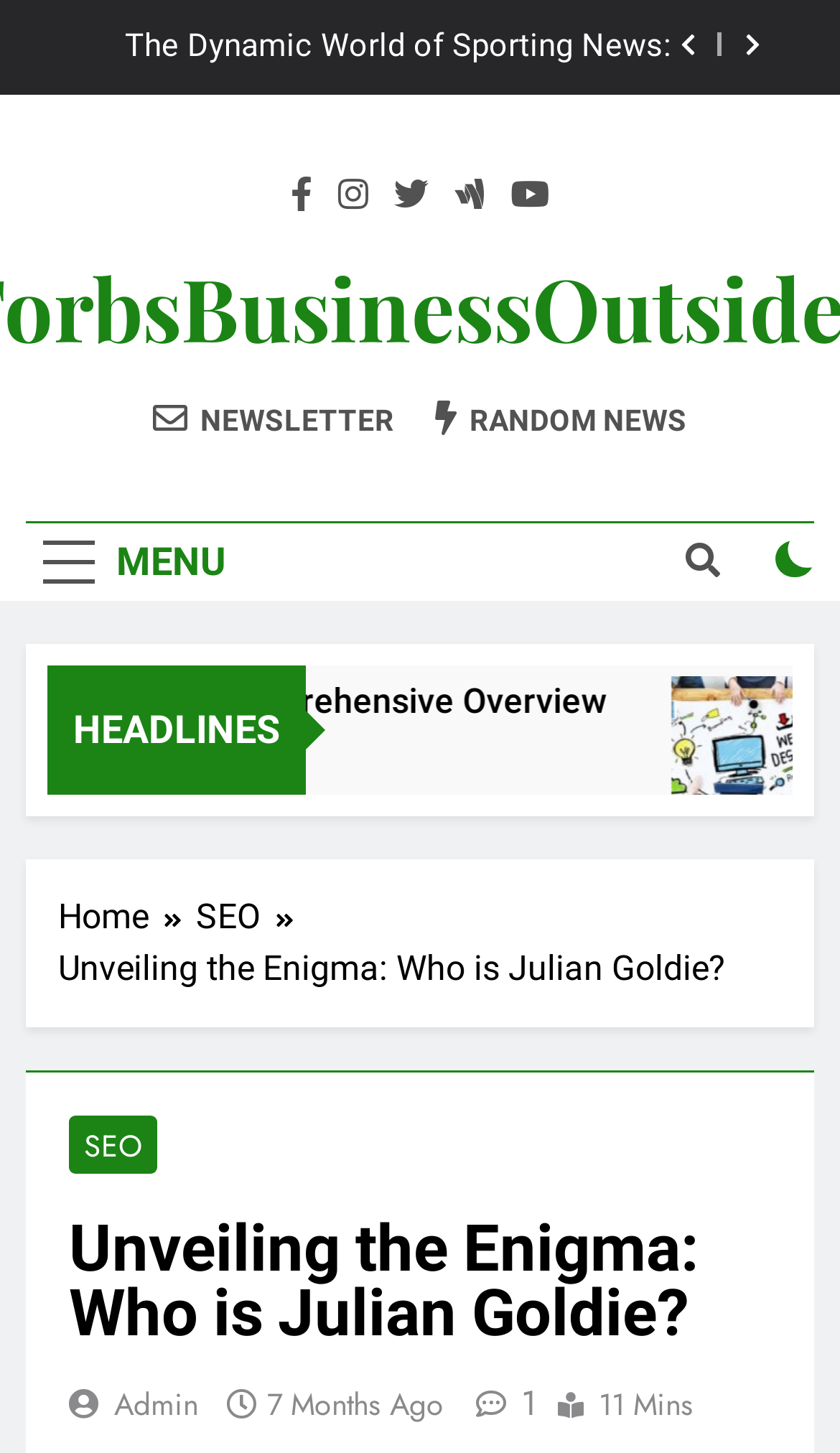Determine the coordinates of the bounding box that should be clicked to complete the instruction: "View the SEO page". The coordinates should be represented by four float numbers between 0 and 1: [left, top, right, bottom].

[0.233, 0.613, 0.367, 0.649]